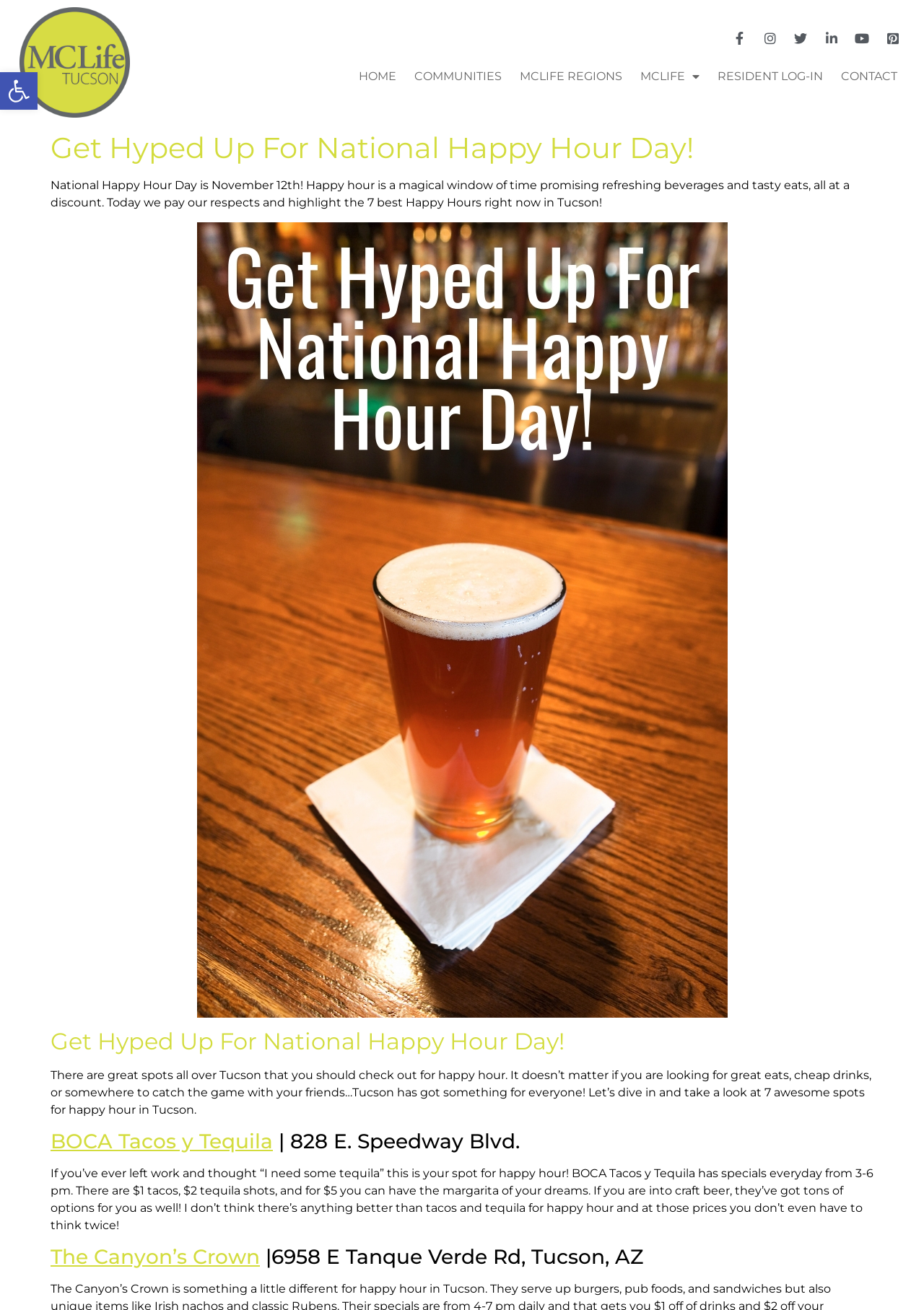What is the name of the first happy hour spot mentioned?
Please respond to the question with a detailed and informative answer.

The webpage lists the first happy hour spot as BOCA Tacos y Tequila, with an address of 828 E. Speedway Blvd, and mentions its happy hour specials, including $1 tacos and $2 tequila shots.